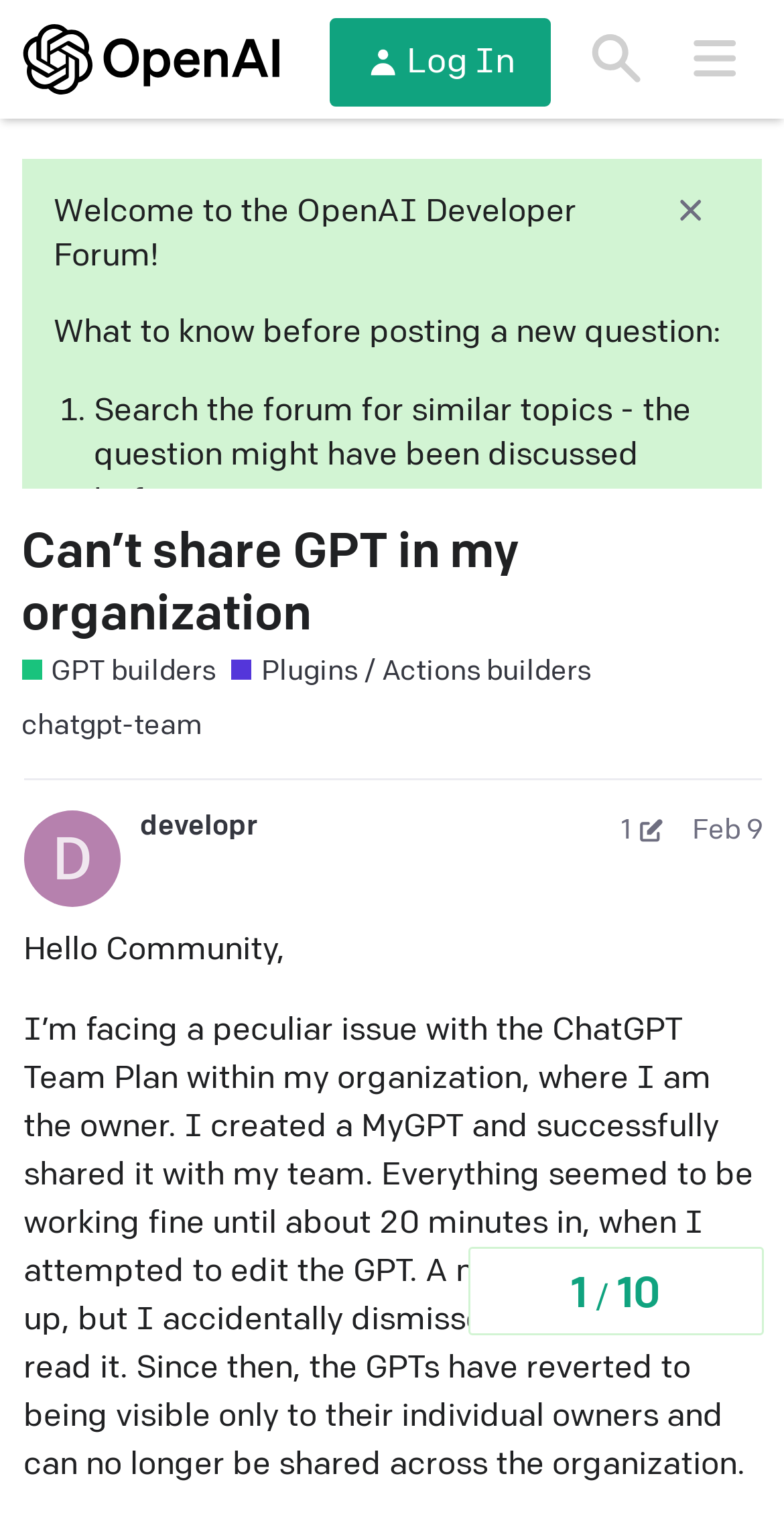From the image, can you give a detailed response to the question below:
What is the name of the forum?

The name of the forum can be found in the top-left corner of the webpage, where it says 'OpenAI Developer Forum' in a link element.